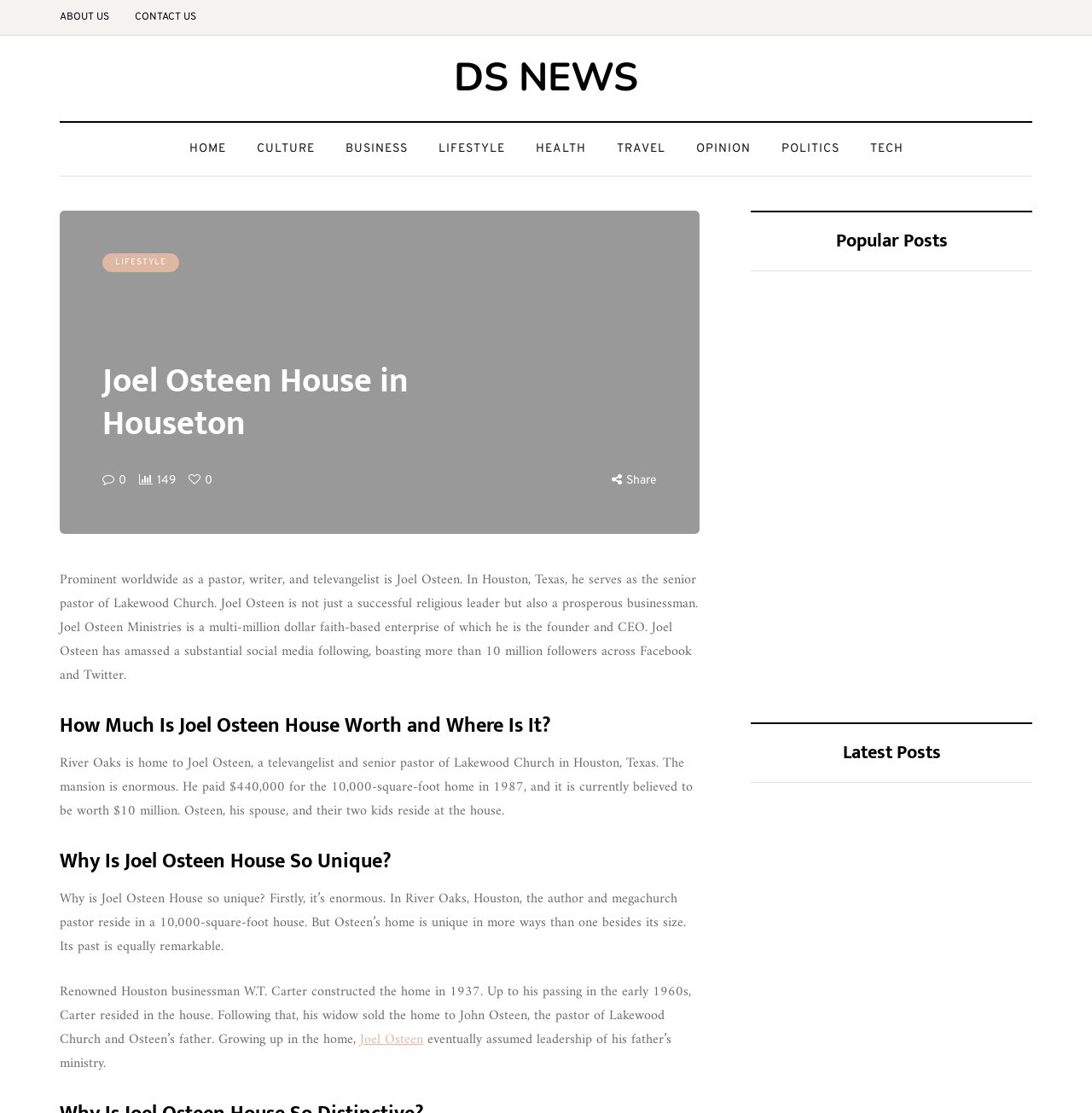From the element description: "Joel Osteen", extract the bounding box coordinates of the UI element. The coordinates should be expressed as four float numbers between 0 and 1, in the order [left, top, right, bottom].

[0.33, 0.923, 0.388, 0.945]